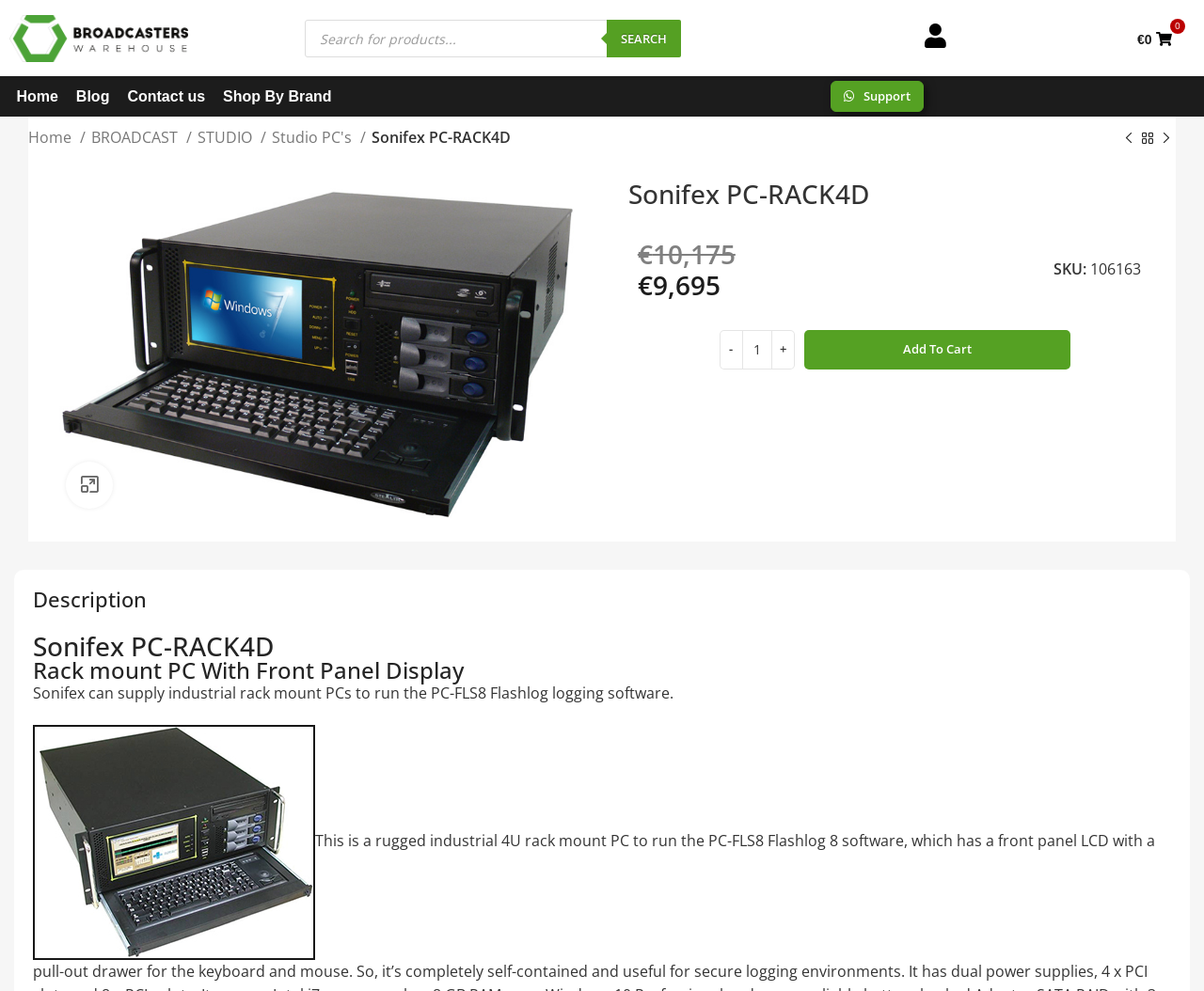What is the SKU of the product?
Based on the screenshot, answer the question with a single word or phrase.

106163